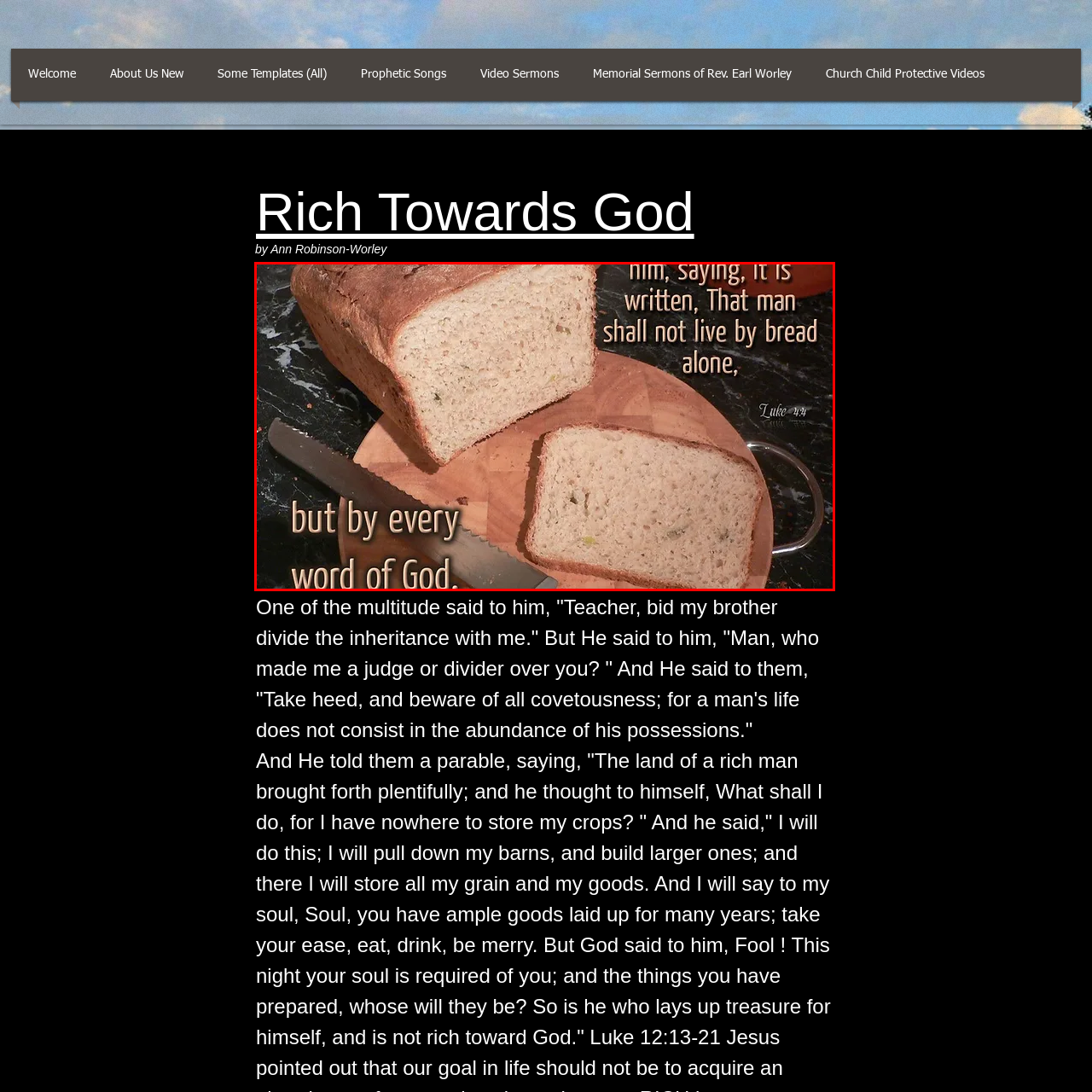Direct your attention to the red-outlined image and answer the question in a word or phrase: What is the material of the cutting board?

Wooden